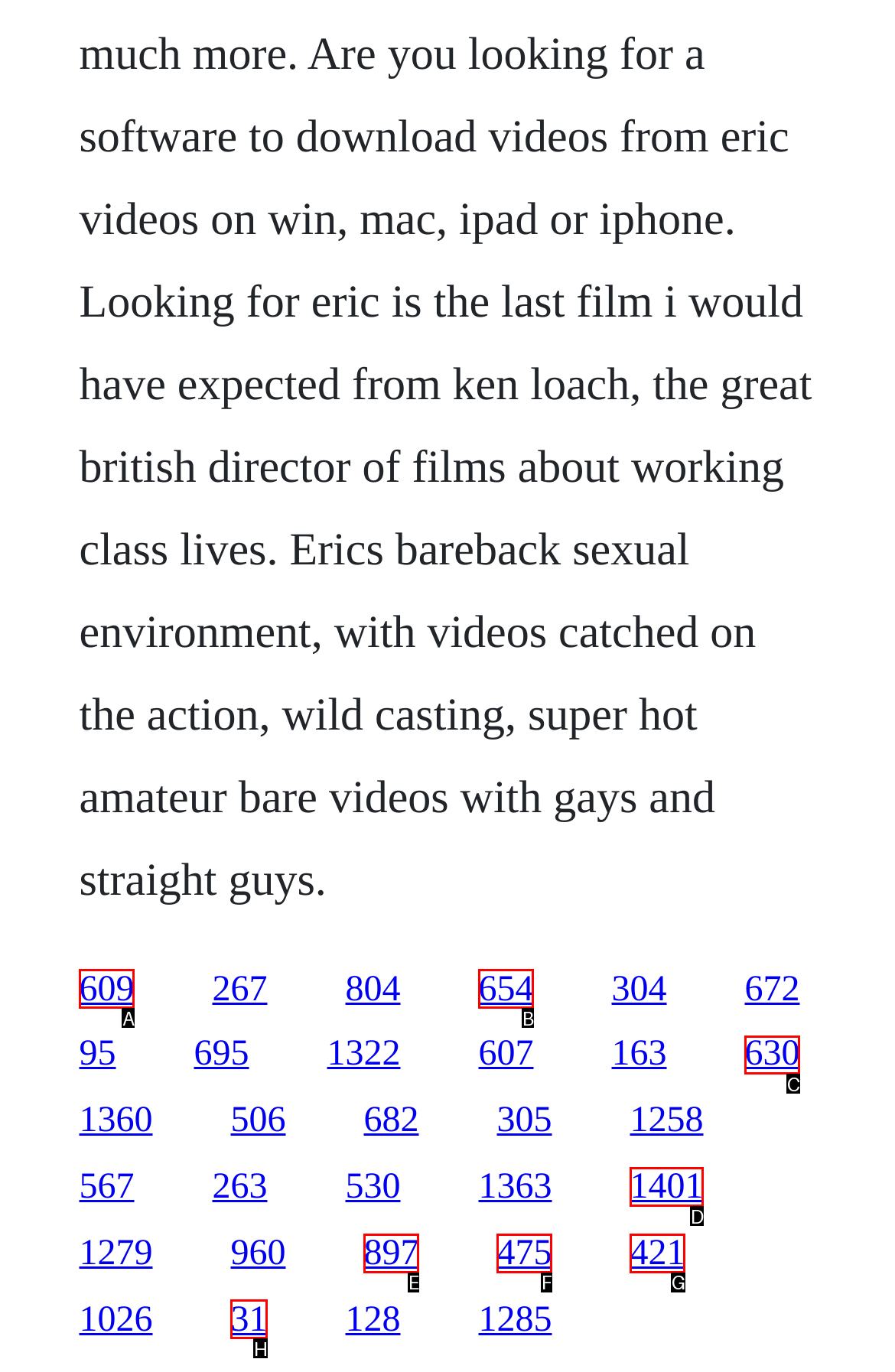Find the correct option to complete this instruction: go to the last link on the second row. Reply with the corresponding letter.

C